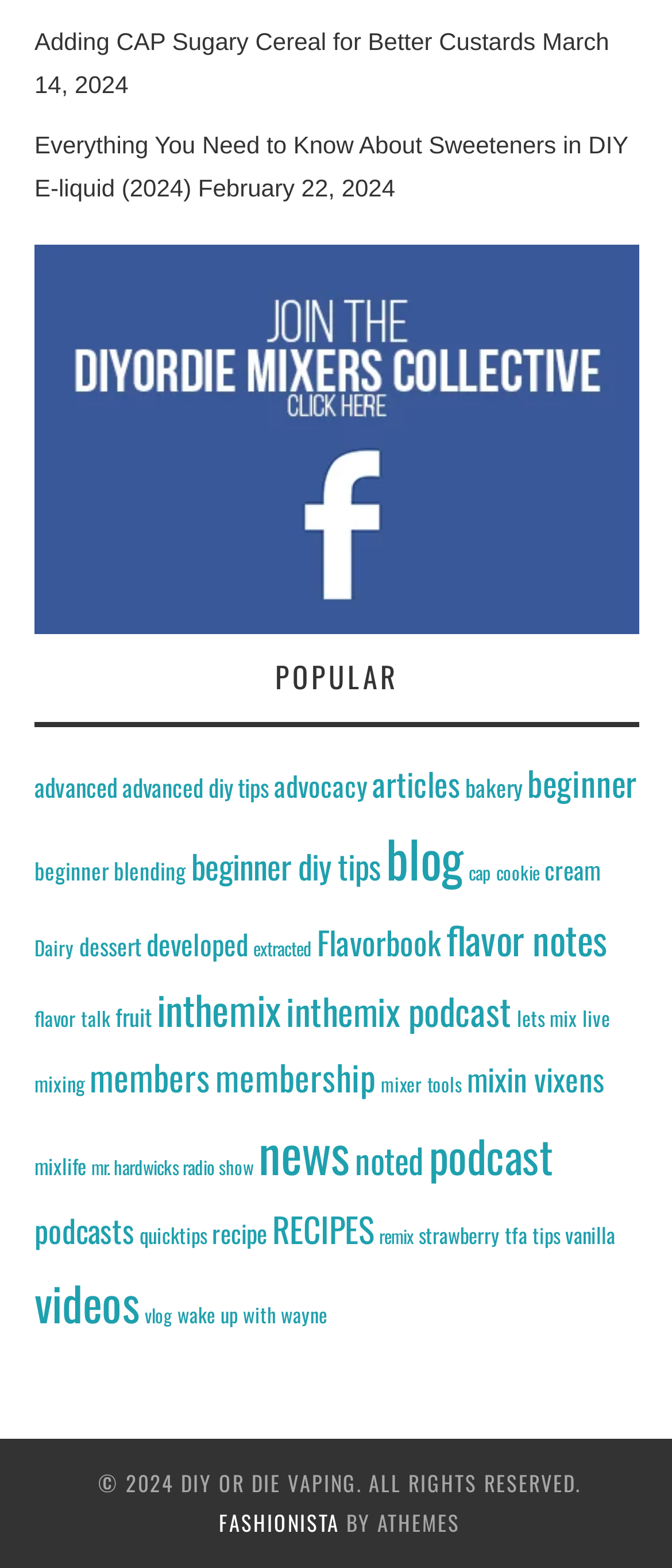What is the name of the website?
Give a detailed response to the question by analyzing the screenshot.

I found the website's name 'DIY OR DIE VAPING' in the copyright information at the bottom of the webpage, which states '© 2024 DIY OR DIE VAPING. ALL RIGHTS RESERVED.'